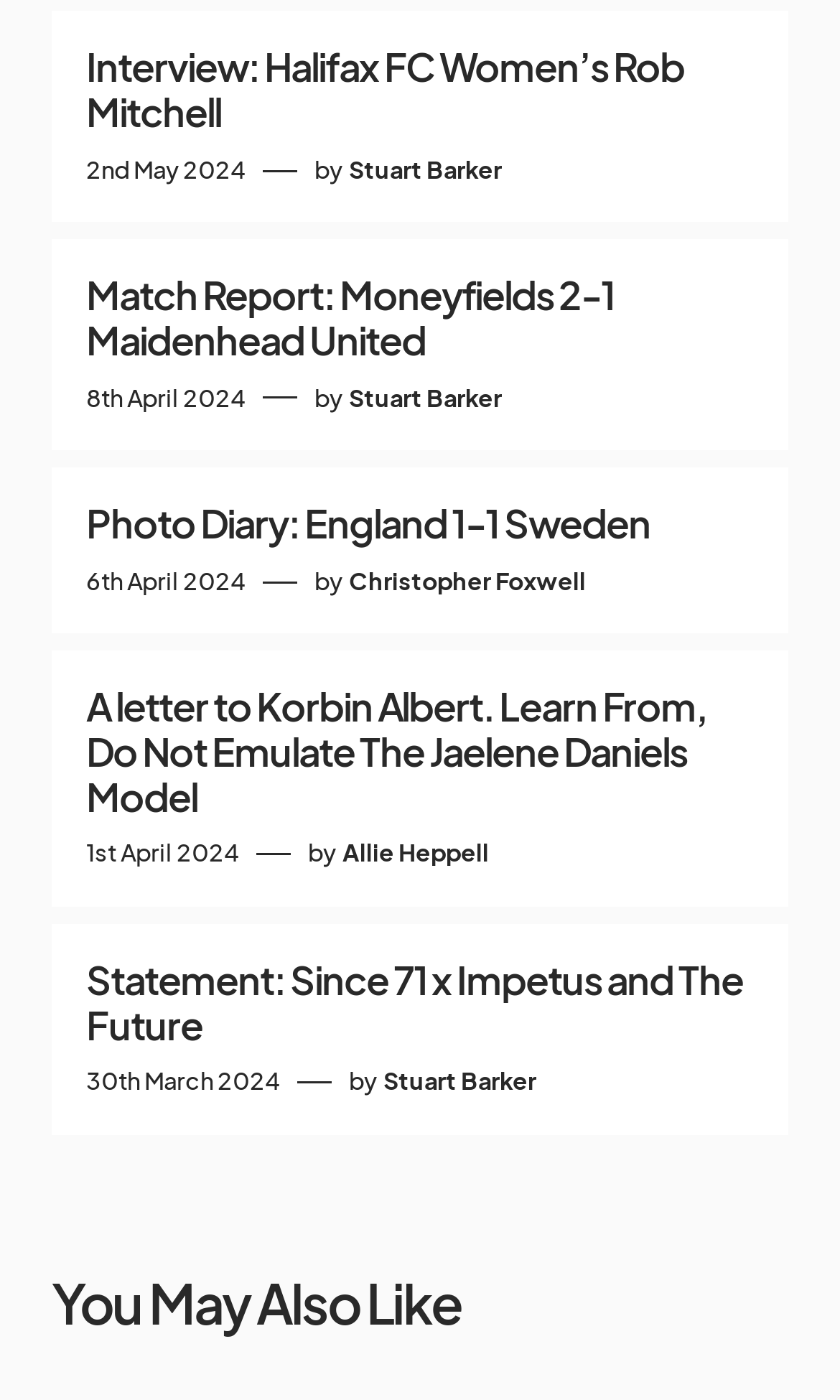Show me the bounding box coordinates of the clickable region to achieve the task as per the instruction: "Read the article about Halifax FC Women’s Rob Mitchell".

[0.103, 0.033, 0.897, 0.097]